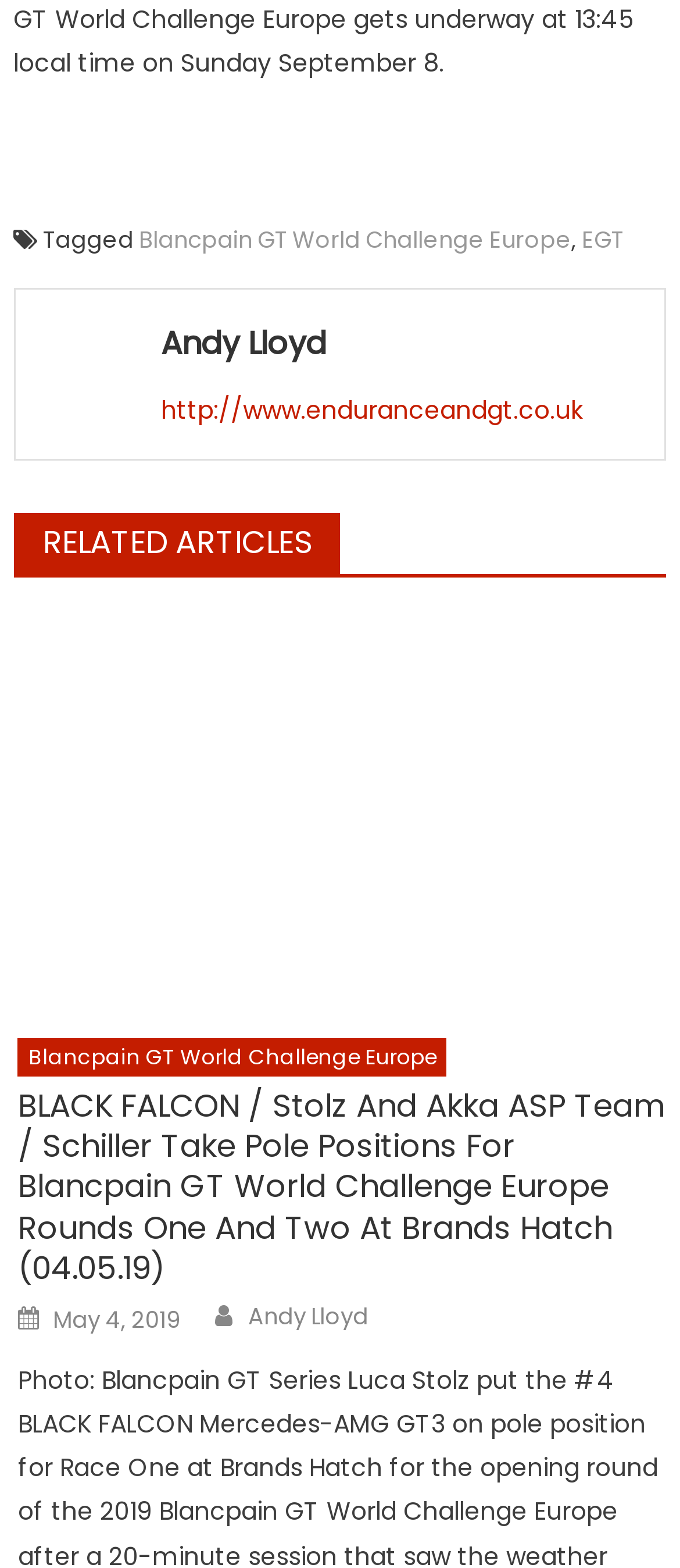Provide your answer in one word or a succinct phrase for the question: 
What is the name of the team mentioned in the footer?

Blancpain GT World Challenge Europe